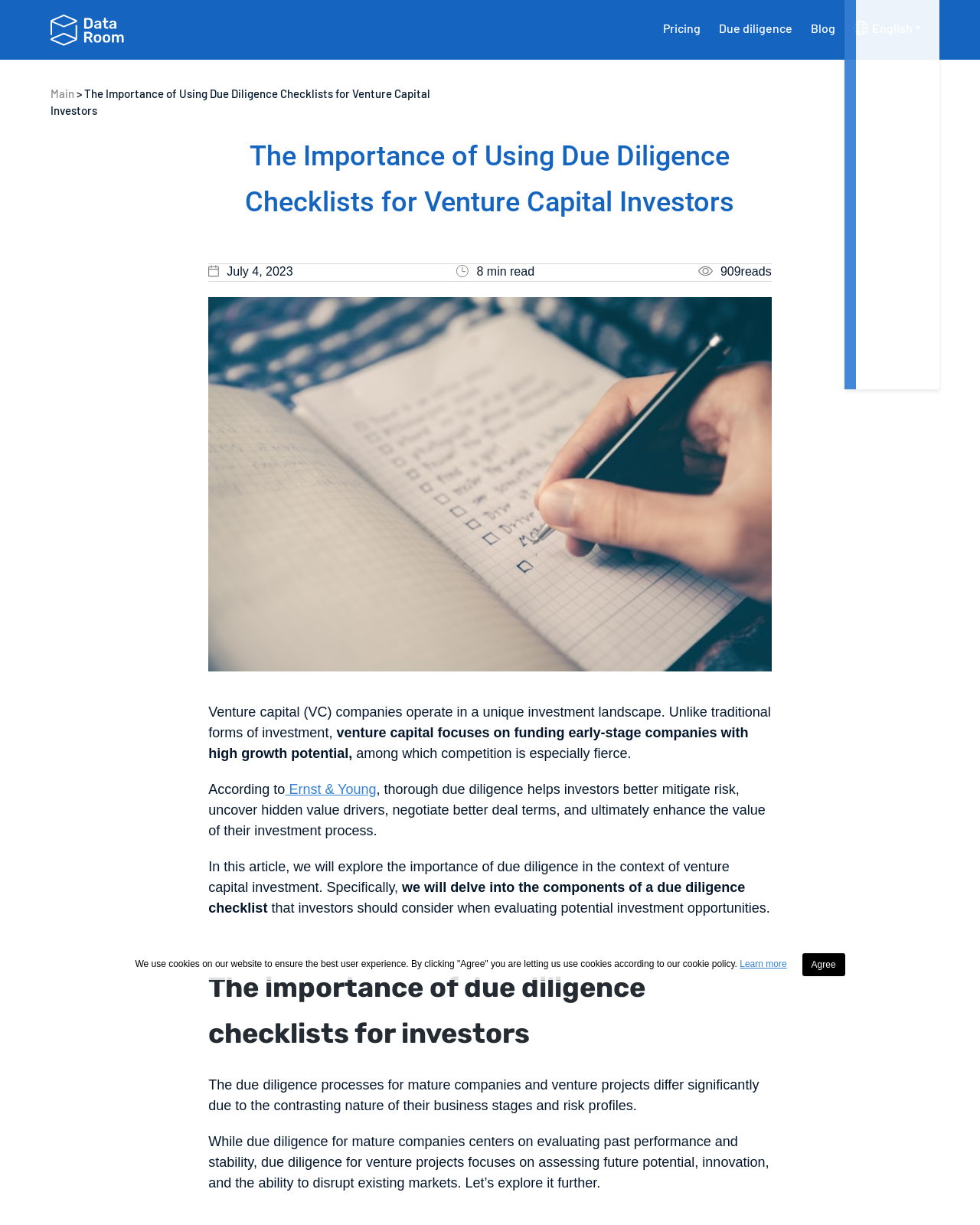Analyze the image and deliver a detailed answer to the question: What is the purpose of due diligence in venture capital investment?

I determined the purpose of due diligence in venture capital investment by reading the text 'thorough due diligence helps investors better mitigate risk, uncover hidden value drivers, negotiate better deal terms, and ultimately enhance the value of their investment process.' which explains the benefits of due diligence in venture capital investment.